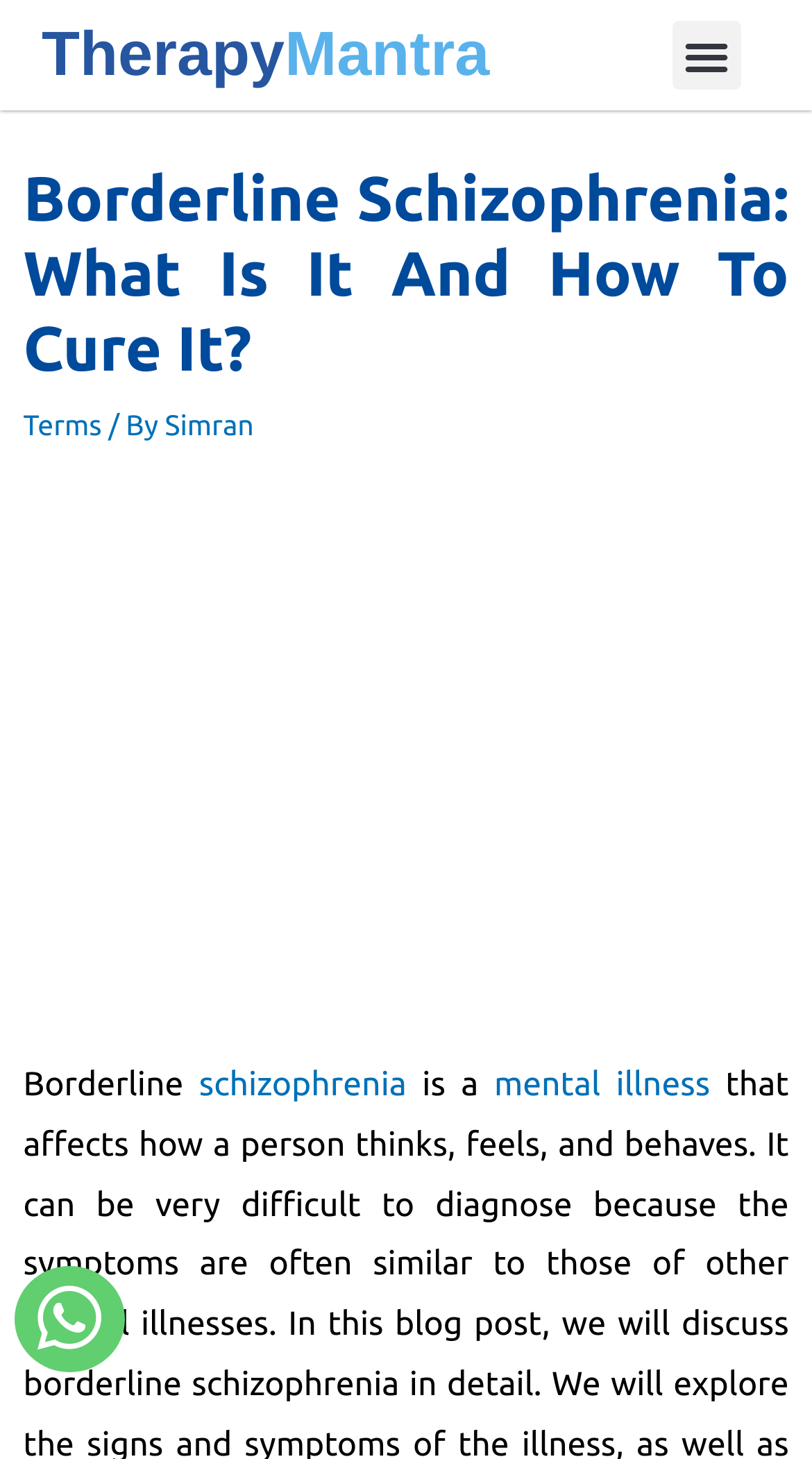What is the purpose of the 'Terms' link?
With the help of the image, please provide a detailed response to the question.

The 'Terms' link is likely to lead to a page that outlines the terms and conditions of the website, as it is a common practice to have such a link on a webpage.